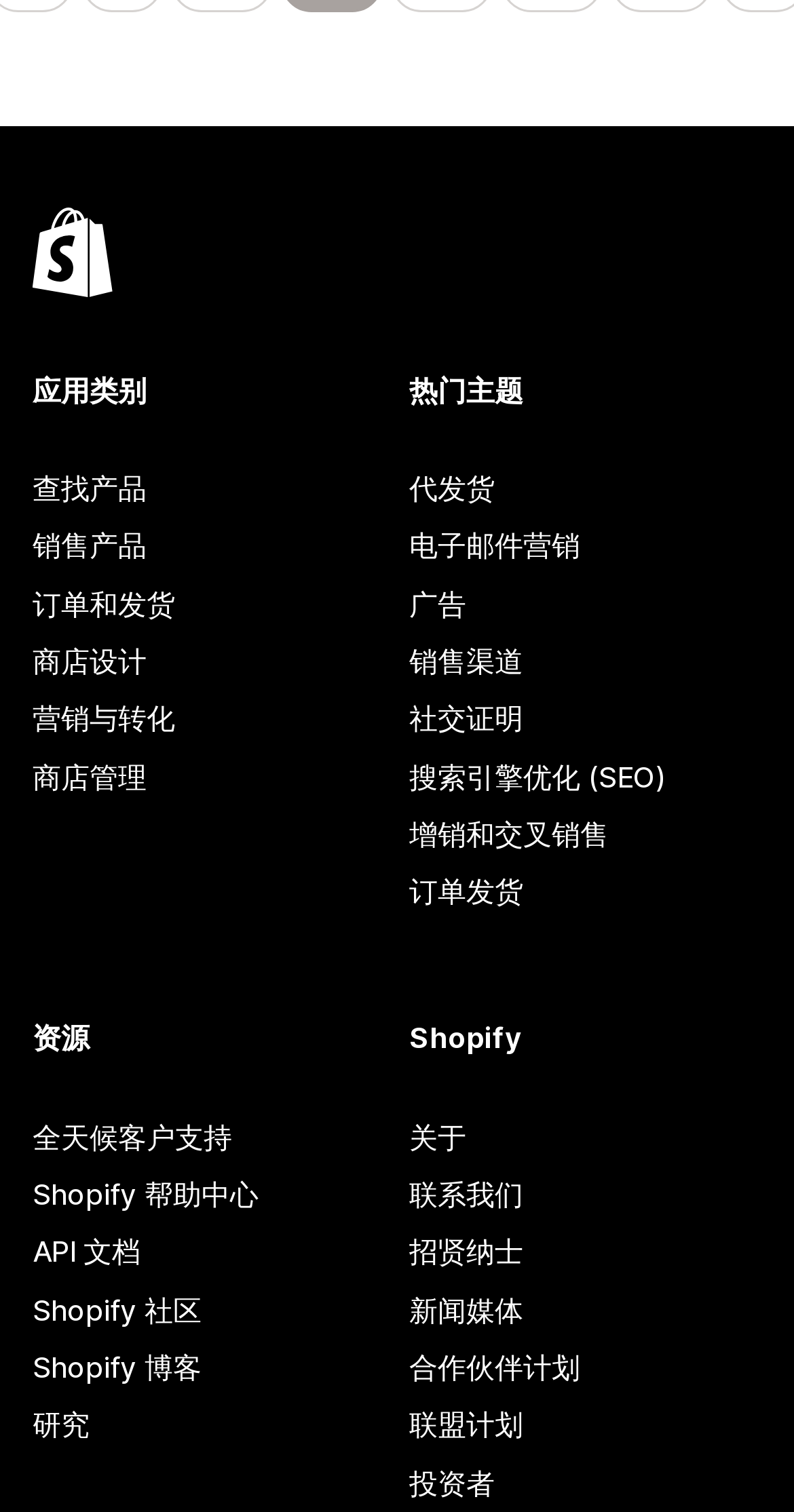What kind of resources are available for Shopify users? From the image, respond with a single word or brief phrase.

Help center, API docs, etc.